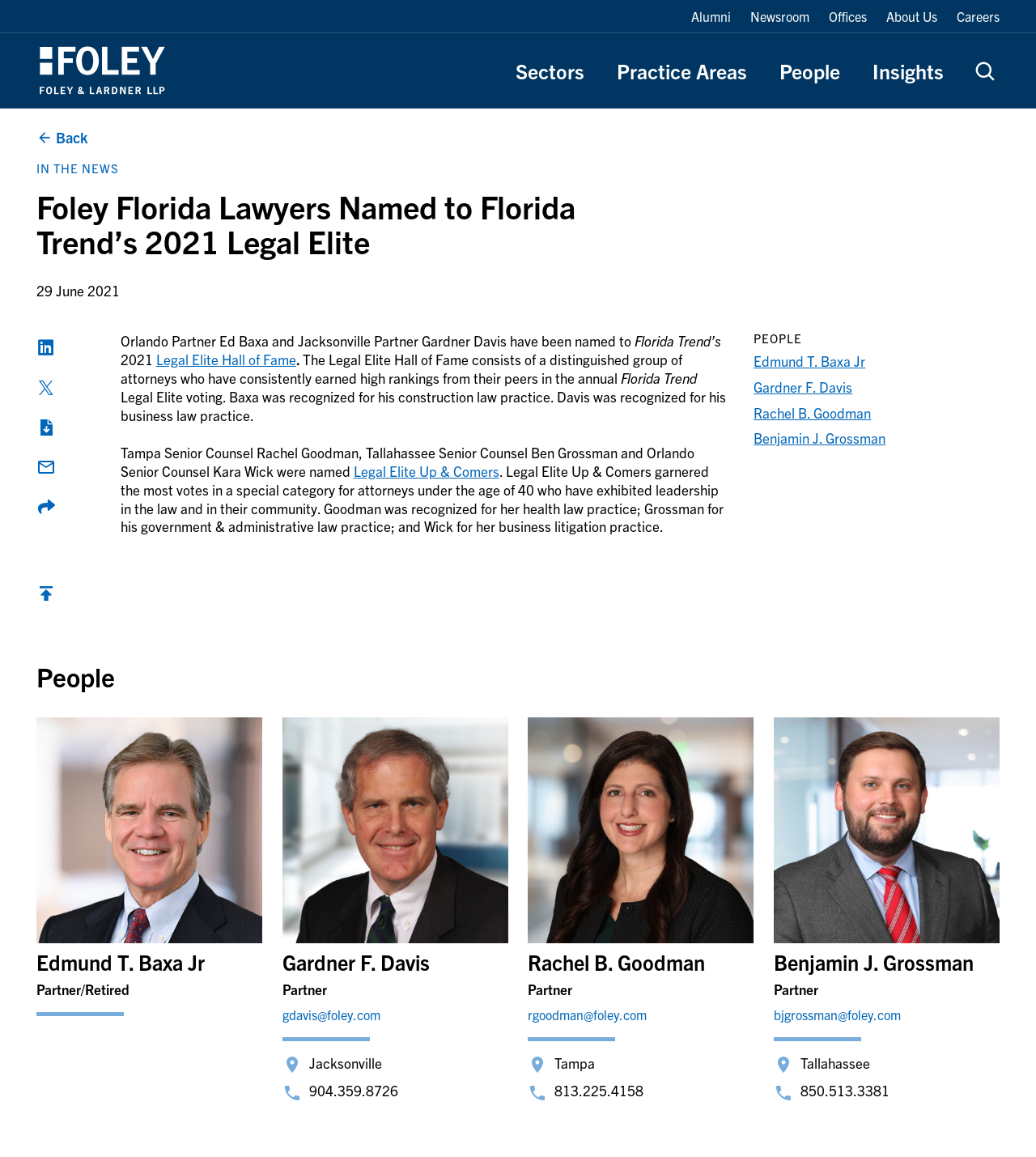Can you pinpoint the bounding box coordinates for the clickable element required for this instruction: "Go to Newsroom"? The coordinates should be four float numbers between 0 and 1, i.e., [left, top, right, bottom].

[0.724, 0.007, 0.781, 0.022]